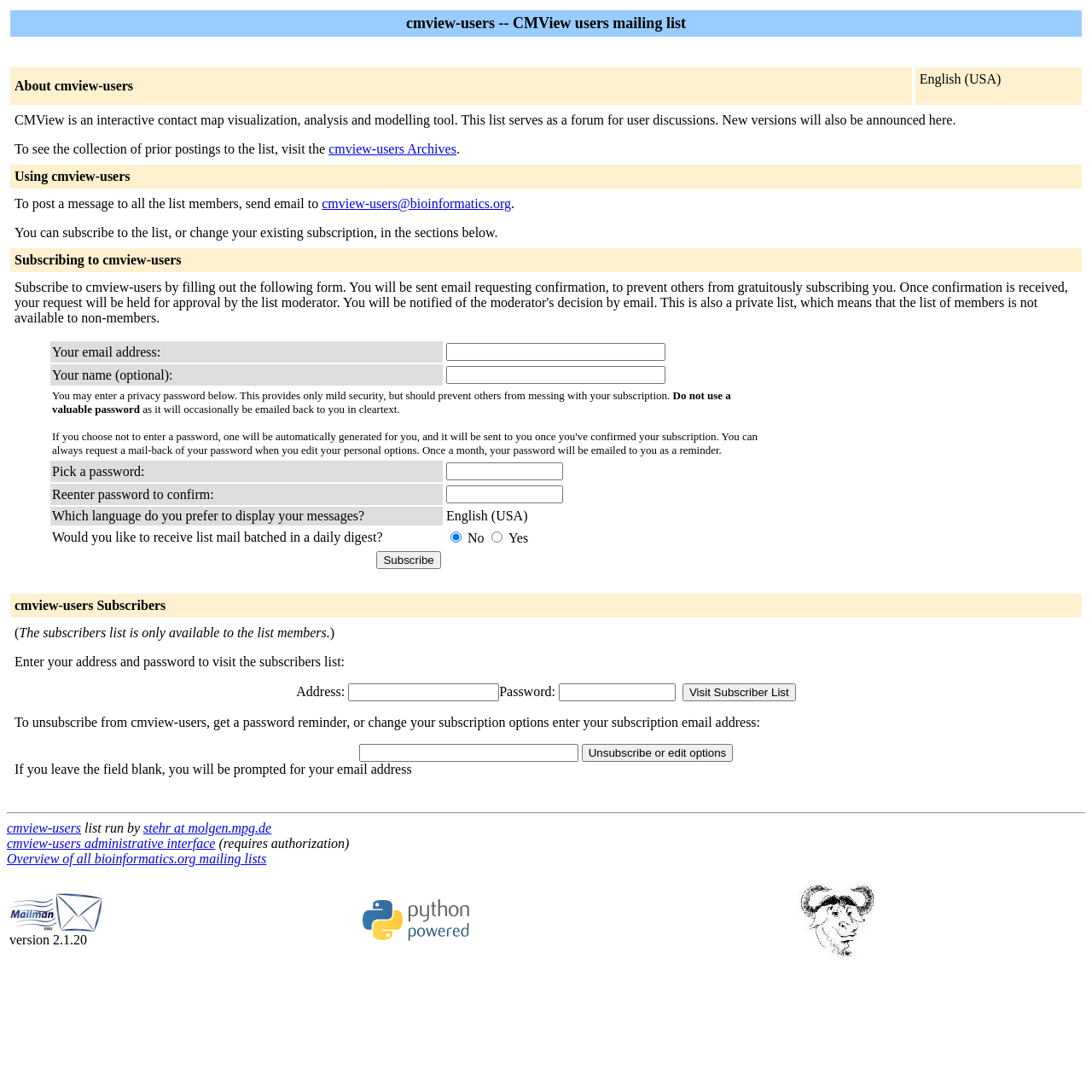Can you give a comprehensive explanation to the question given the content of the image?
What is the purpose of cmview-users mailing list?

Based on the webpage content, the cmview-users mailing list serves as a forum for user discussions, and new versions will also be announced here.